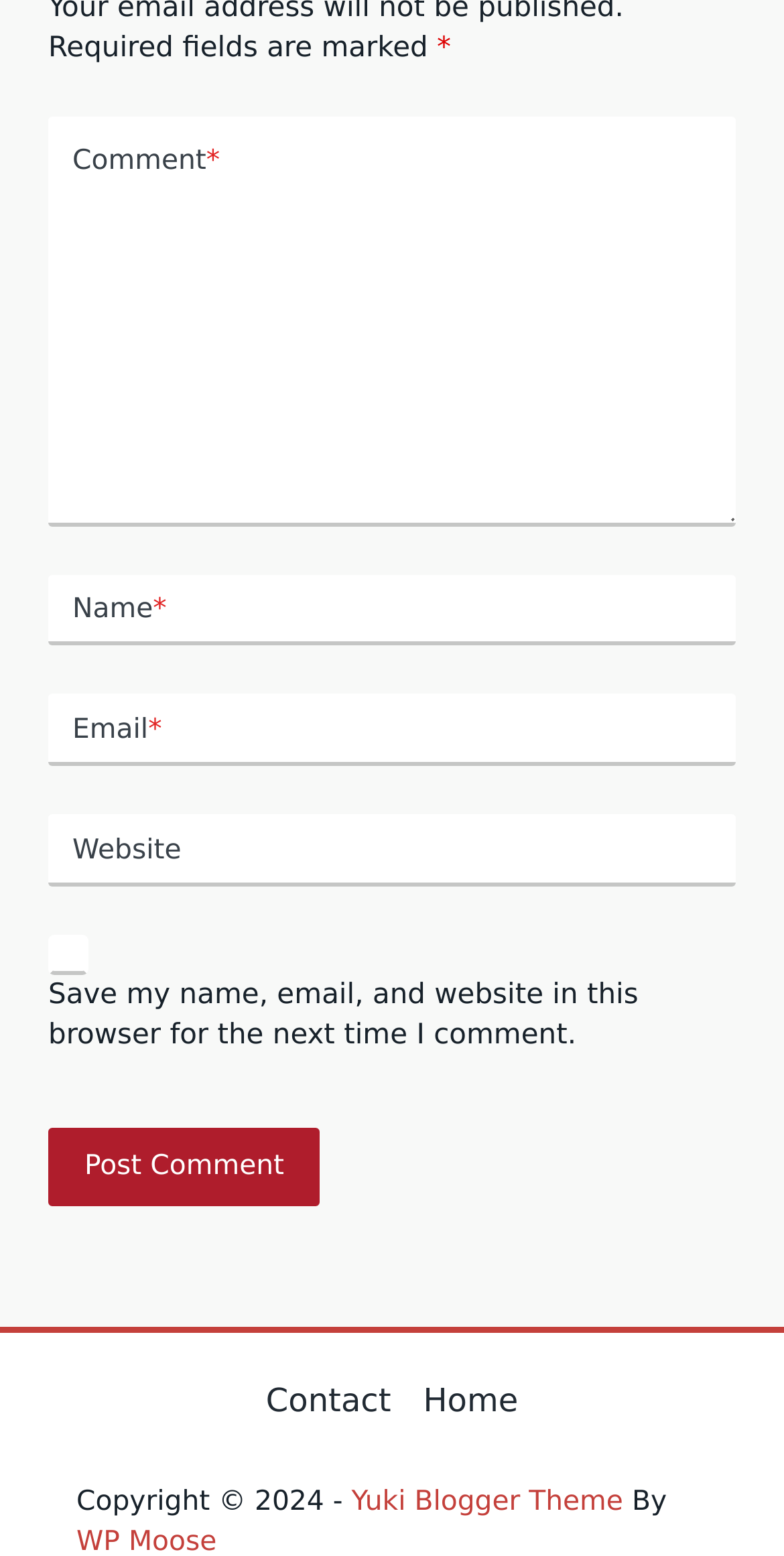Please find the bounding box coordinates of the clickable region needed to complete the following instruction: "Visit the Contact page". The bounding box coordinates must consist of four float numbers between 0 and 1, i.e., [left, top, right, bottom].

[0.319, 0.893, 0.519, 0.908]